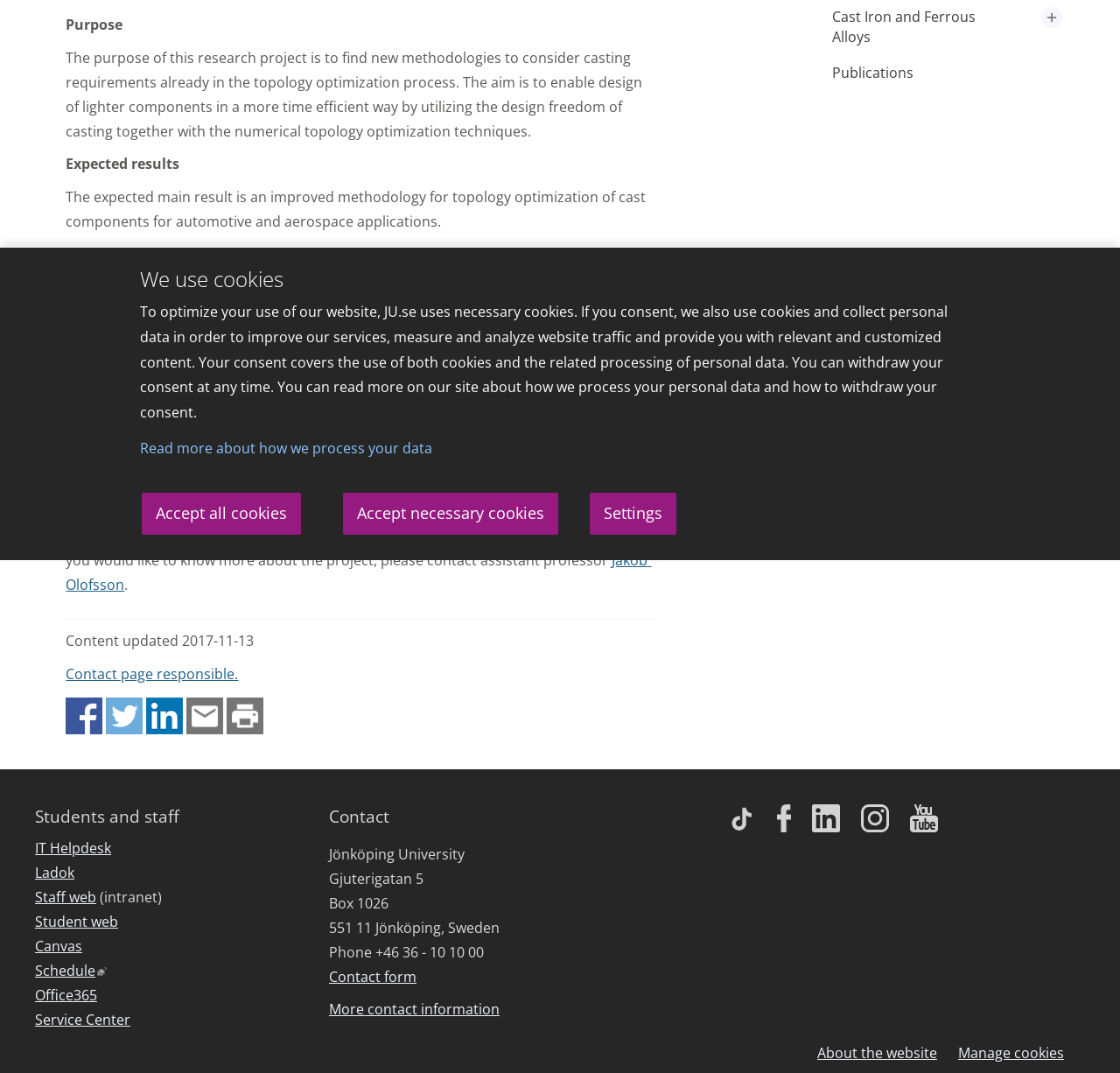For the element described, predict the bounding box coordinates as (top-left x, top-left y, bottom-right x, bottom-right y). All values should be between 0 and 1. Element description: Canvas

[0.031, 0.873, 0.073, 0.895]